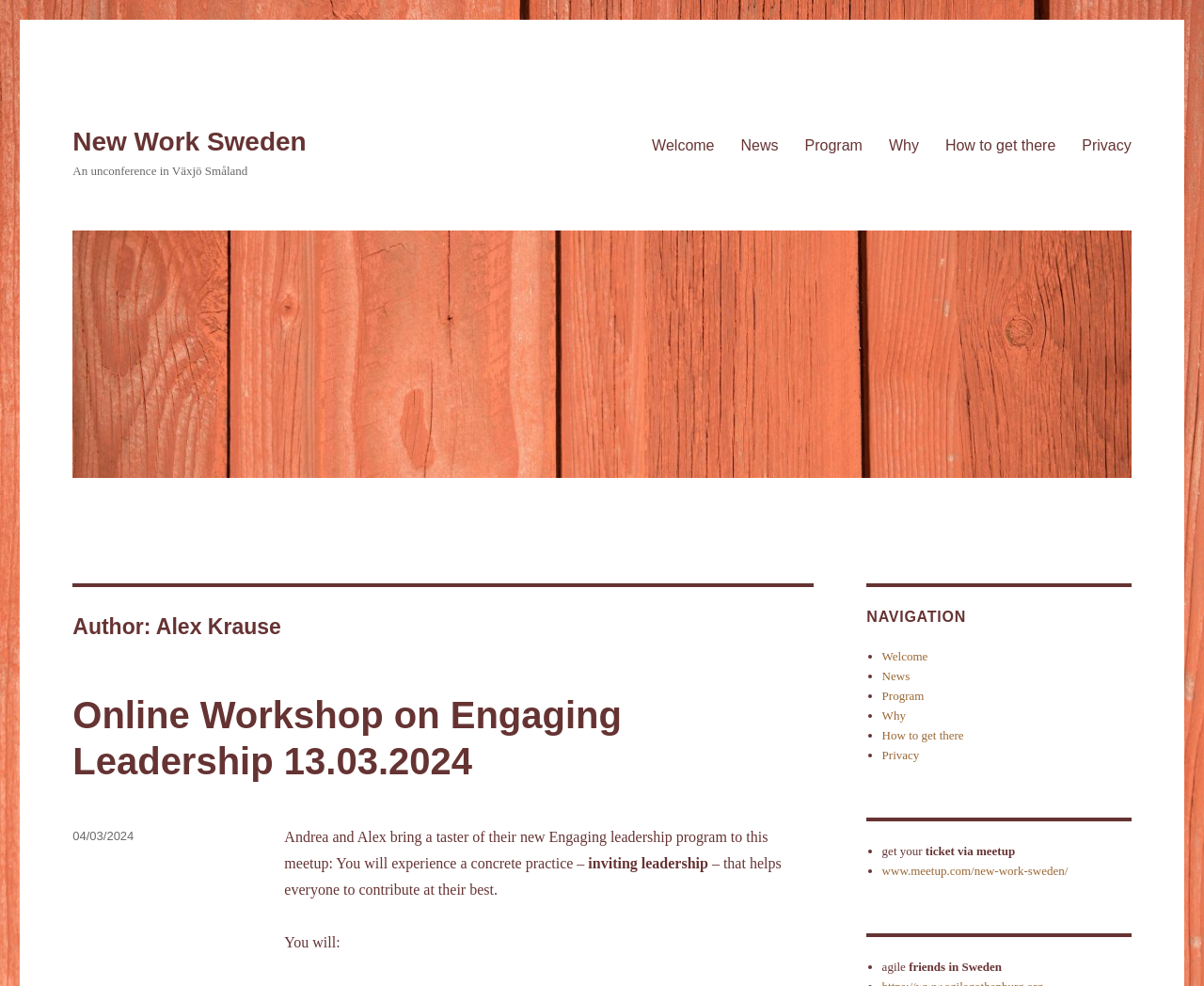What is the name of the unconference mentioned on the webpage?
Please provide a comprehensive answer based on the details in the screenshot.

The webpage mentions 'An unconference in Växjö Småland' which is related to 'New Work Sweden', so the name of the unconference is 'New Work Sweden'.